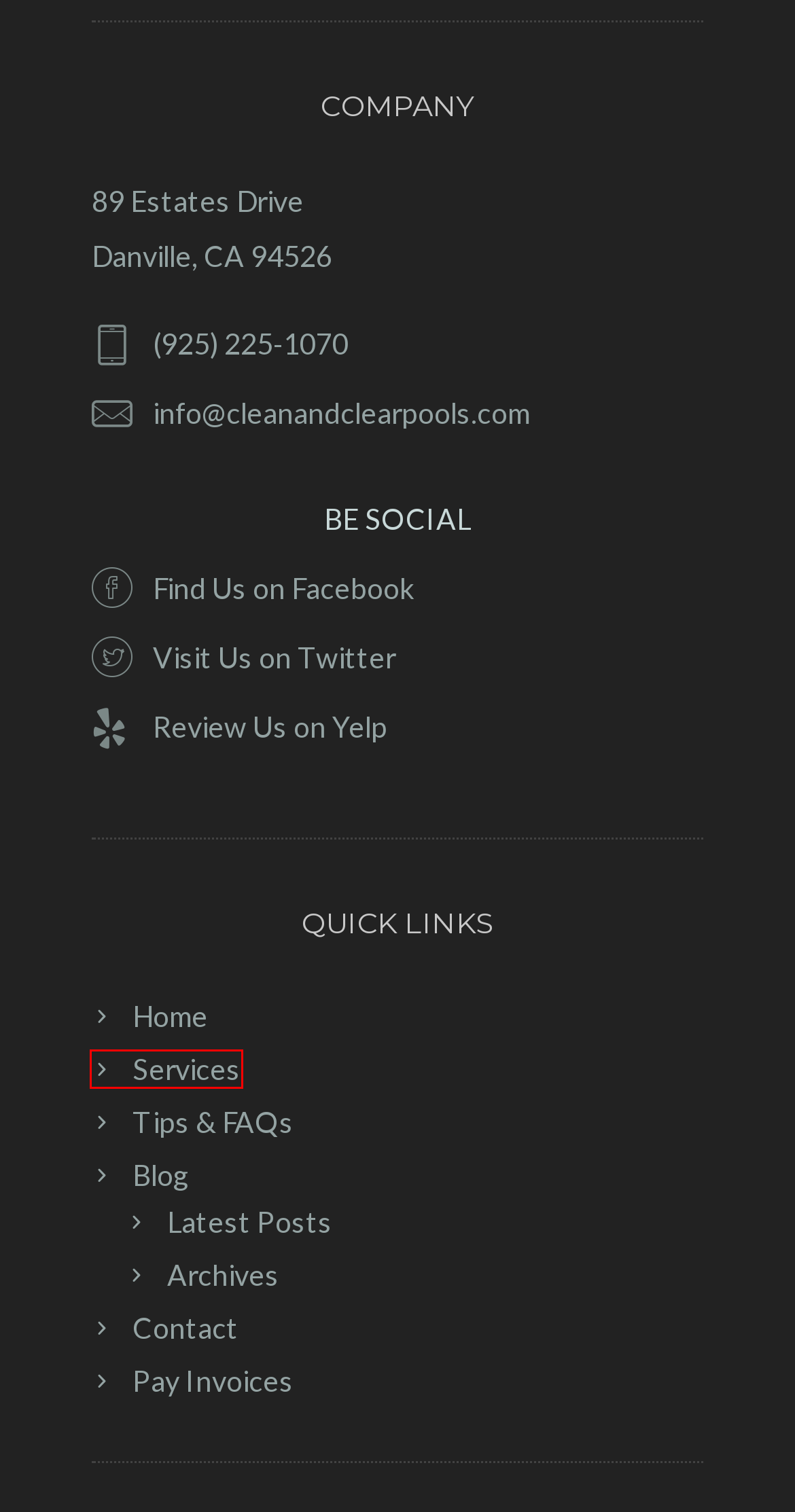Assess the screenshot of a webpage with a red bounding box and determine which webpage description most accurately matches the new page after clicking the element within the red box. Here are the options:
A. Here’s What You Need to Know Before Getting an Inground Pool - Clean & Clear Pools
B. Blog - Clean & Clear Pools
C. Insurance Agency Websites - Custom, SEO-Optimized, Lead-Generating
D. Tips & FAQs - Clean & Clear Pools
E. Lifestyle Archives - Clean & Clear Pools
F. pool fence Archives - Clean & Clear Pools
G. pool safety Archives - Clean & Clear Pools
H. Services - Clean & Clear Pools

H